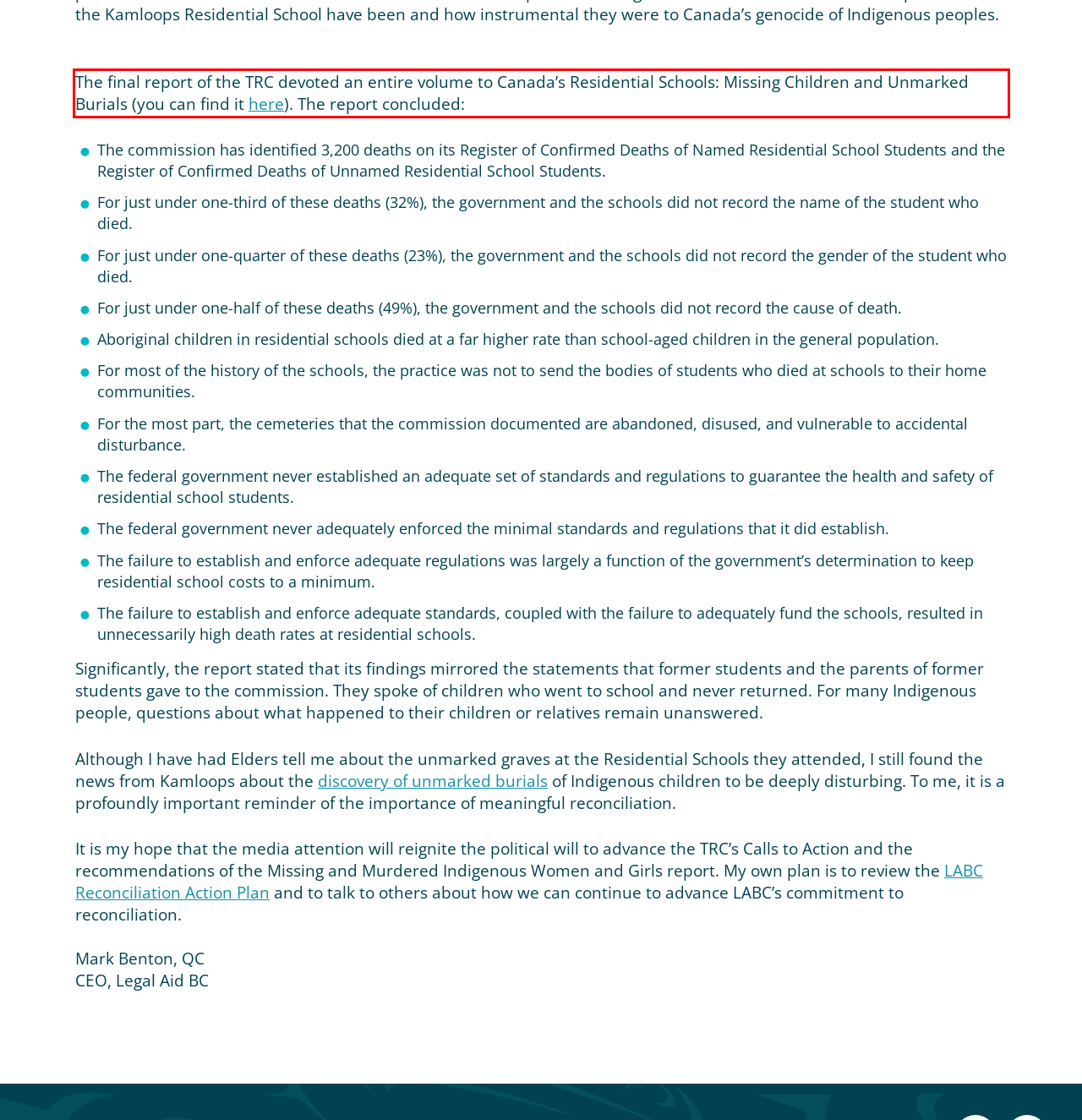Within the screenshot of the webpage, locate the red bounding box and use OCR to identify and provide the text content inside it.

The final report of the TRC devoted an entire volume to Canada’s Residential Schools: Missing Children and Unmarked Burials (you can find it here). The report concluded: